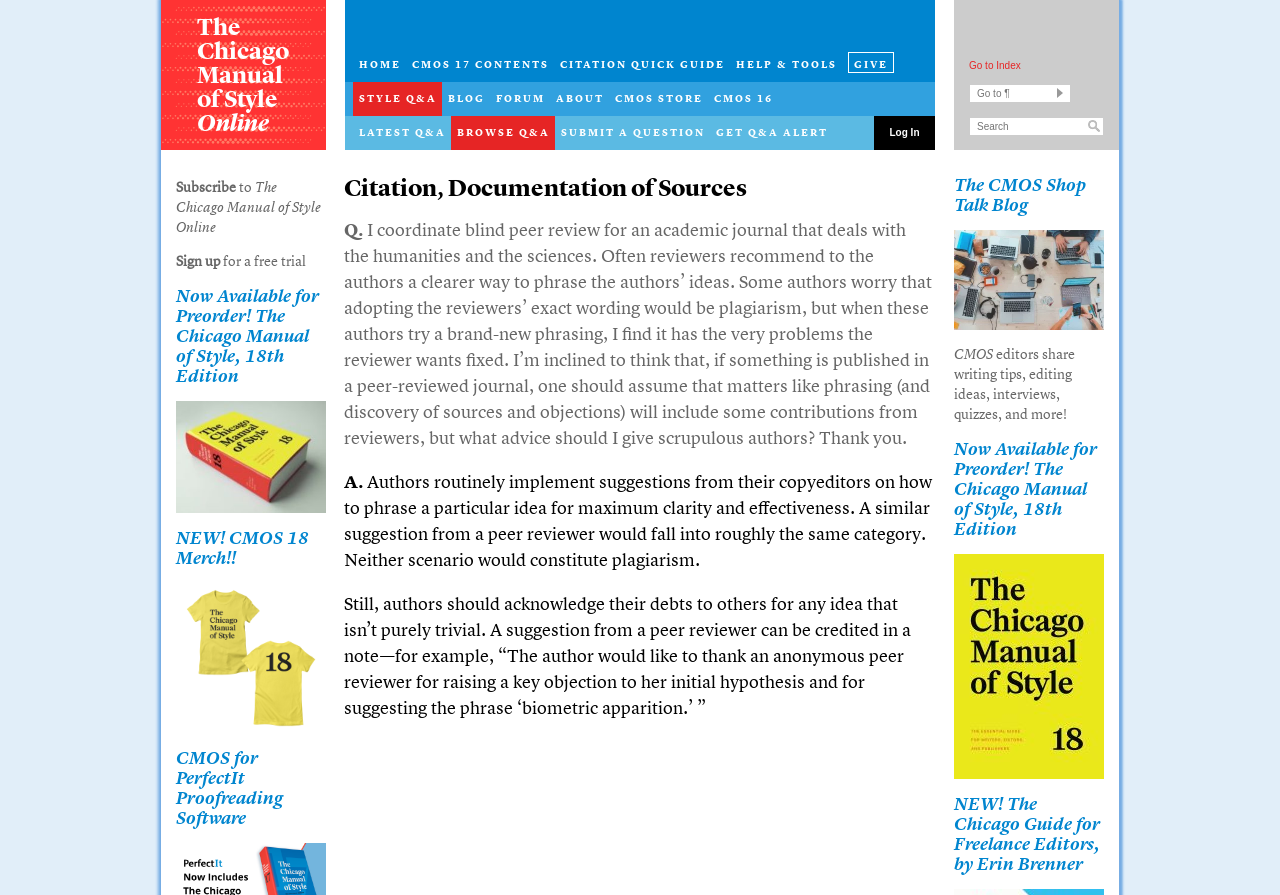Give an in-depth explanation of the webpage layout and content.

The webpage is dedicated to The Chicago Manual of Style Online, a guide to style, usage, and grammar. At the top, there is a prominent link to "The Chicago Manual of Style Online" and a row of navigation links, including "HOME", "CMOS 17 CONTENTS", "CITATION QUICK GUIDE", and others. Below this row, there are two columns of content. 

On the left side, there is a section with a heading "Now Available for Preorder! The Chicago Manual of Style, 18th Edition" and a link to the 18th edition of the manual. Below this, there is another section with a heading "NEW! CMOS 18 Merch!!" and a link to a product, "CMOS 18 Front + Back T-Shirt". Further down, there is a section about "CMOS for PerfectIt Proofreading Software".

On the right side, there is a search bar and a link to "Log In". Below this, there is a section with a heading "Citation, Documentation of Sources" and an article with a question and answer about plagiarism and peer review. The article includes a question from an editor about how to advise authors on using reviewers' suggestions without committing plagiarism, and an answer explaining that implementing suggestions from reviewers is not plagiarism and that authors should acknowledge their debts to others for any idea that isn’t purely trivial.

Further down on the right side, there is a section with a heading "The CMOS Shop Talk Blog" and a link to a blog post with a photo of collaborative laptops. The section also includes a brief description of the blog, which shares writing tips, editing ideas, interviews, quizzes, and more. Below this, there are two more sections, one about the 18th edition of The Chicago Manual of Style and another about "The Chicago Guide for Freelance Editors, by Erin Brenner".